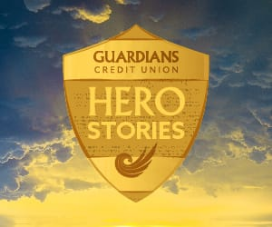Provide a one-word or brief phrase answer to the question:
What is the background of the logo?

Serene sky with warm sunlight